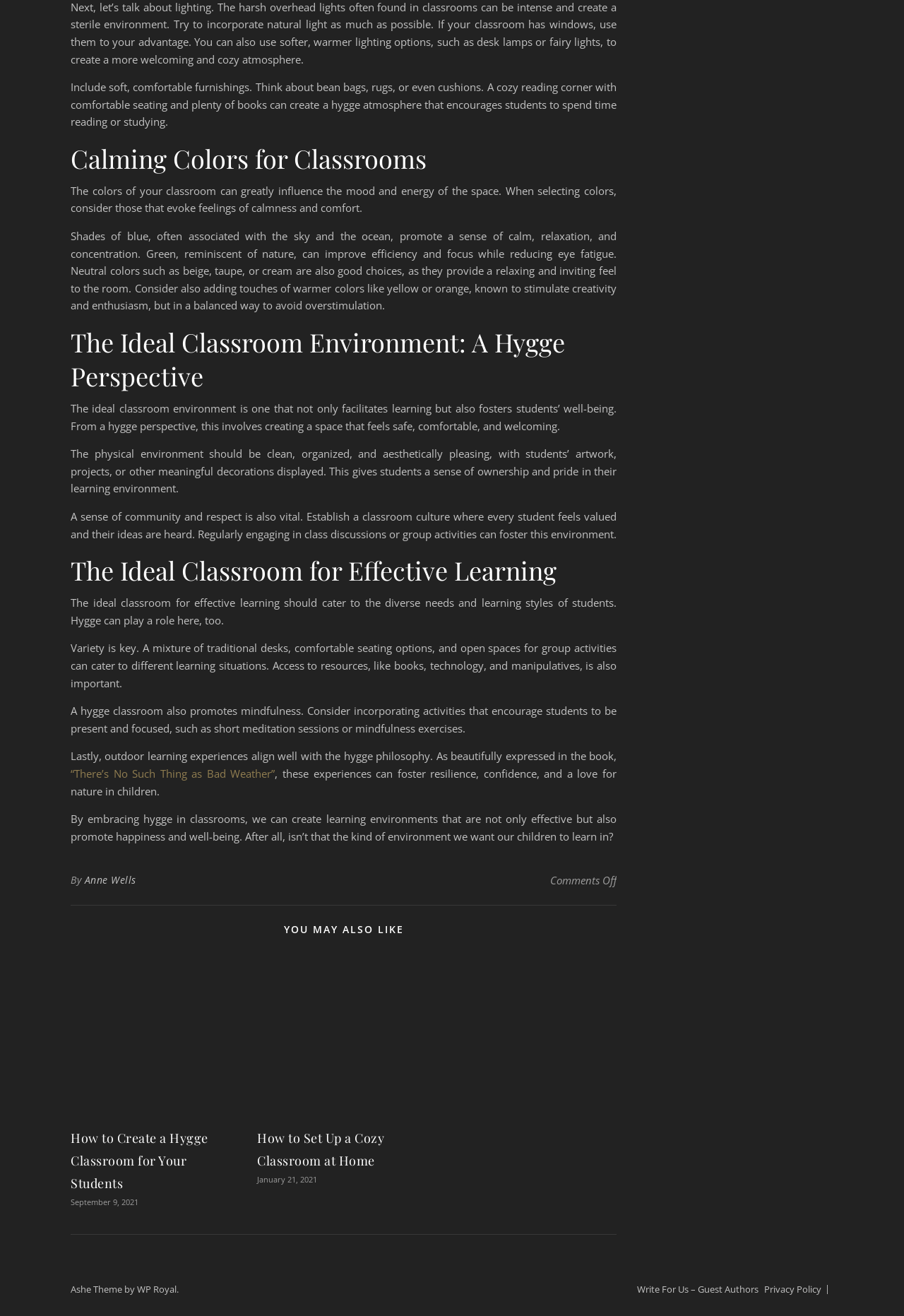Please locate the clickable area by providing the bounding box coordinates to follow this instruction: "Check the footer section".

[0.078, 0.65, 0.682, 0.688]